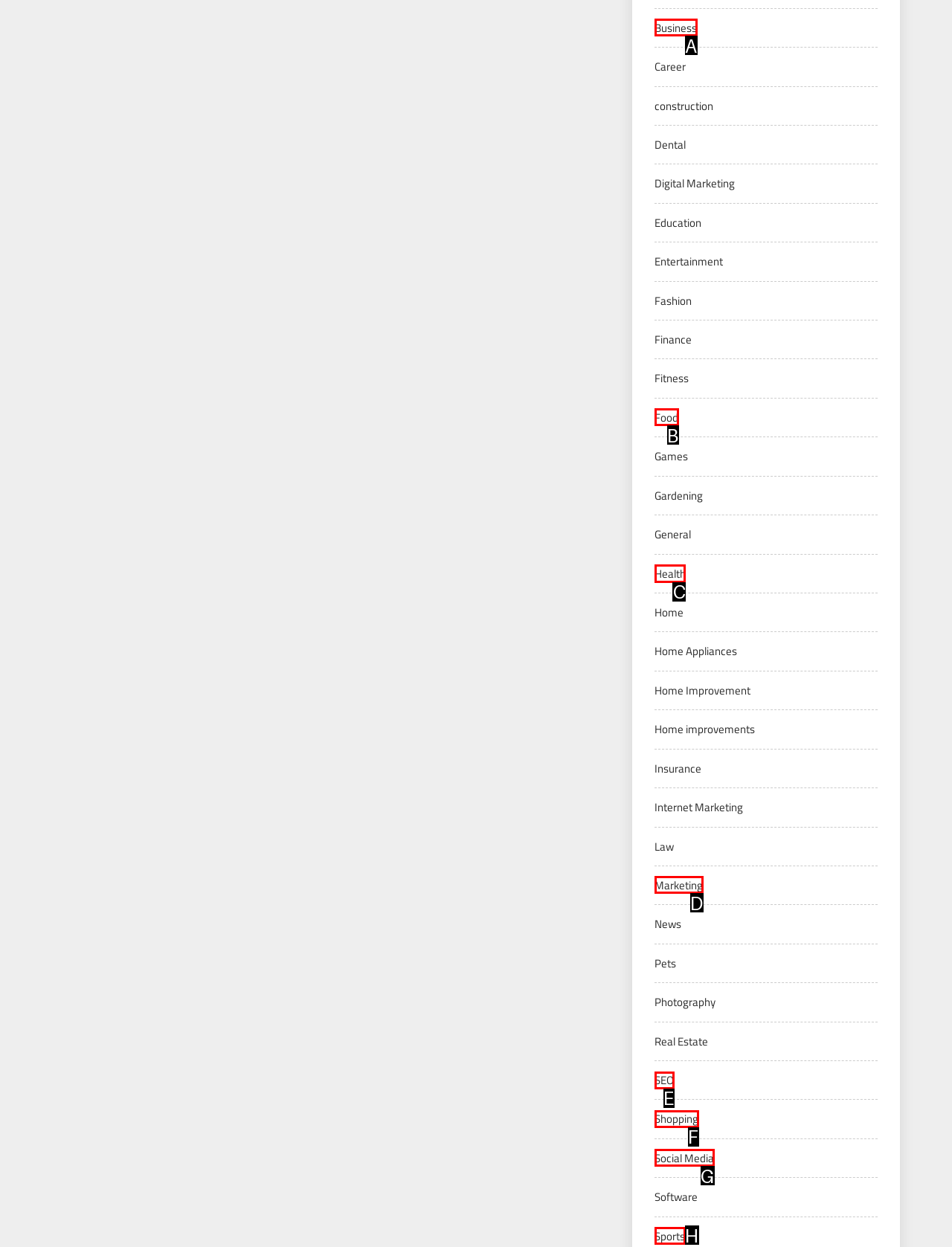Select the letter of the UI element you need to click to complete this task: View Health.

C